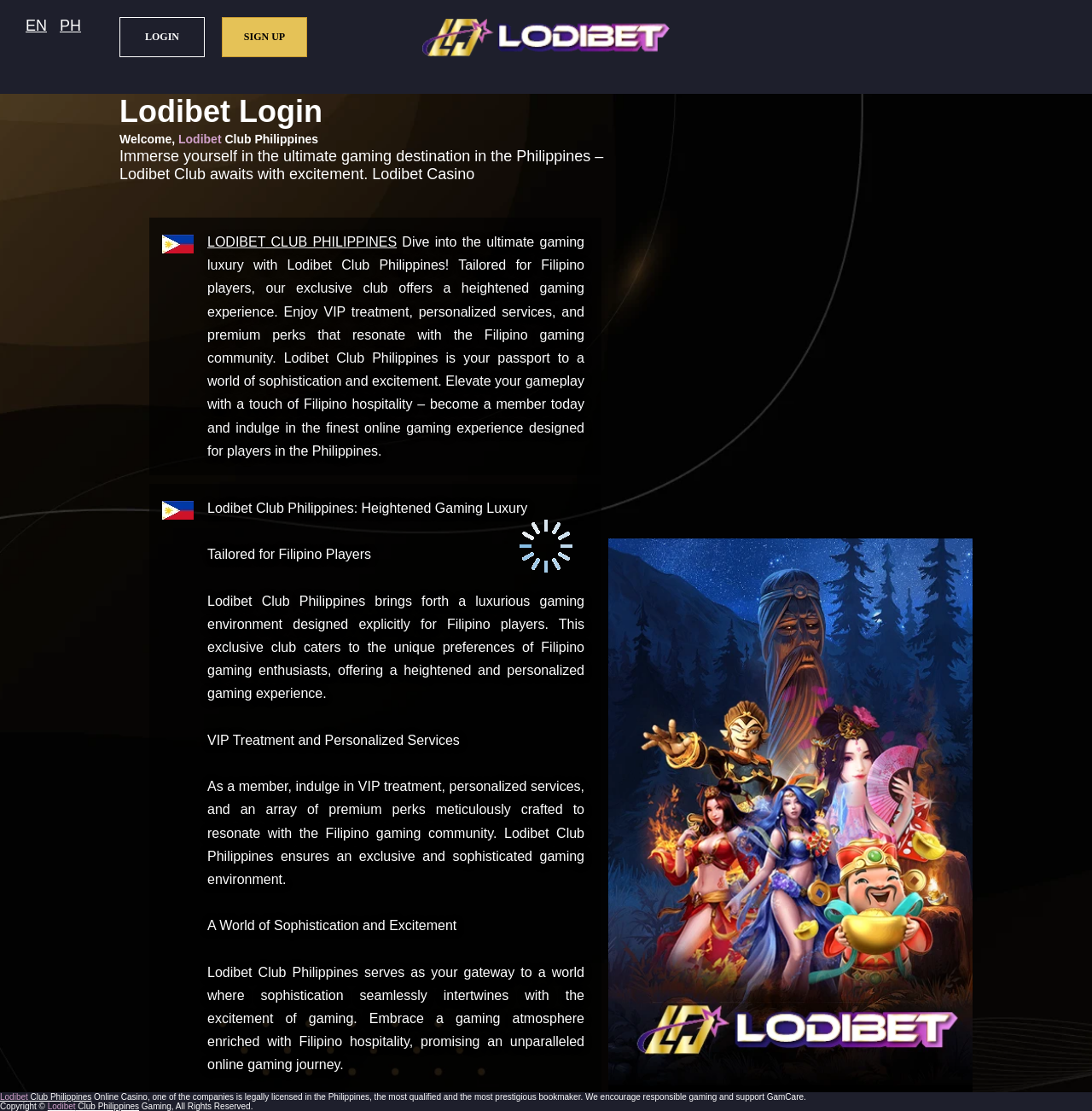Please reply with a single word or brief phrase to the question: 
What is the name of the gaming destination?

Lodibet Club Philippines